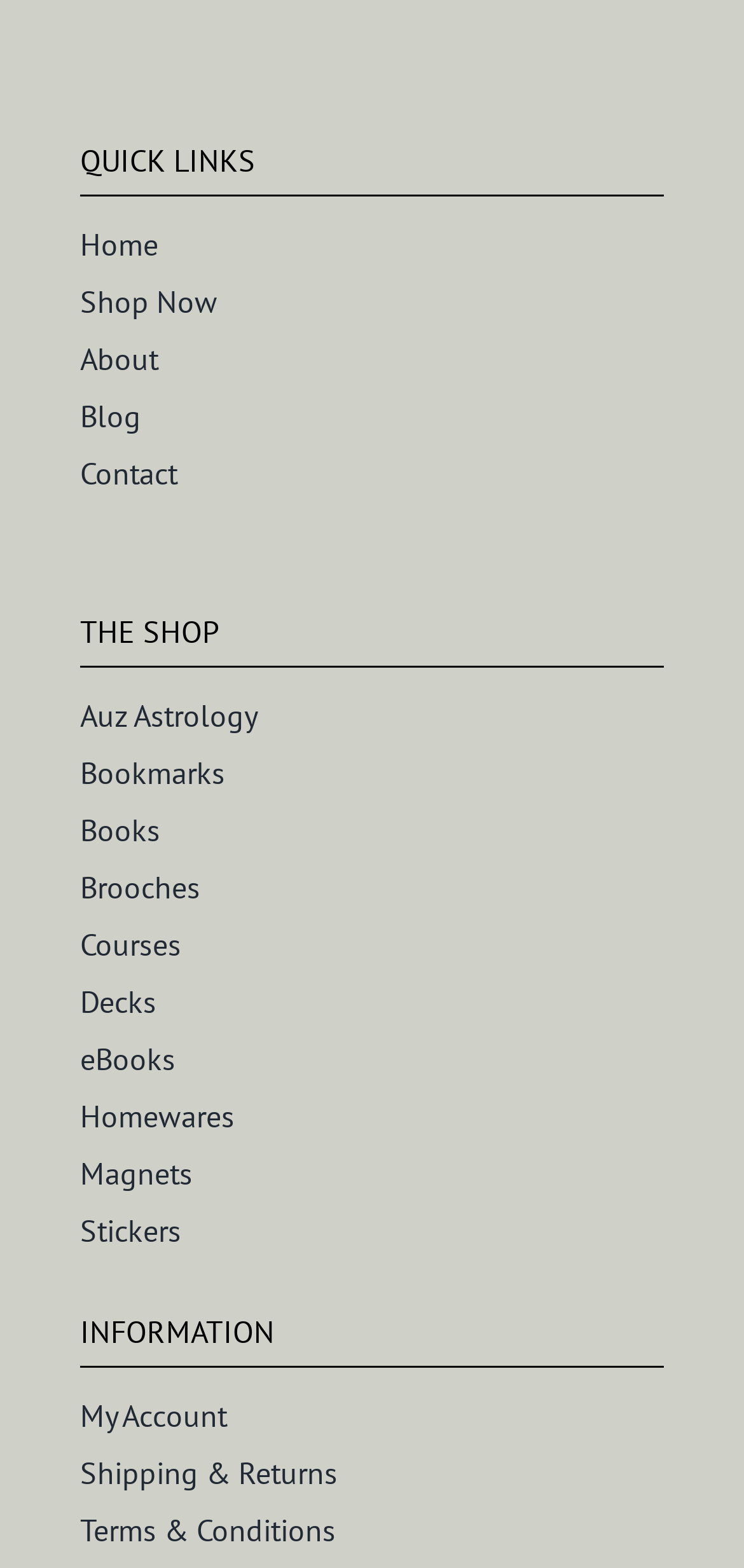Highlight the bounding box coordinates of the region I should click on to meet the following instruction: "go to home page".

[0.108, 0.137, 0.892, 0.174]